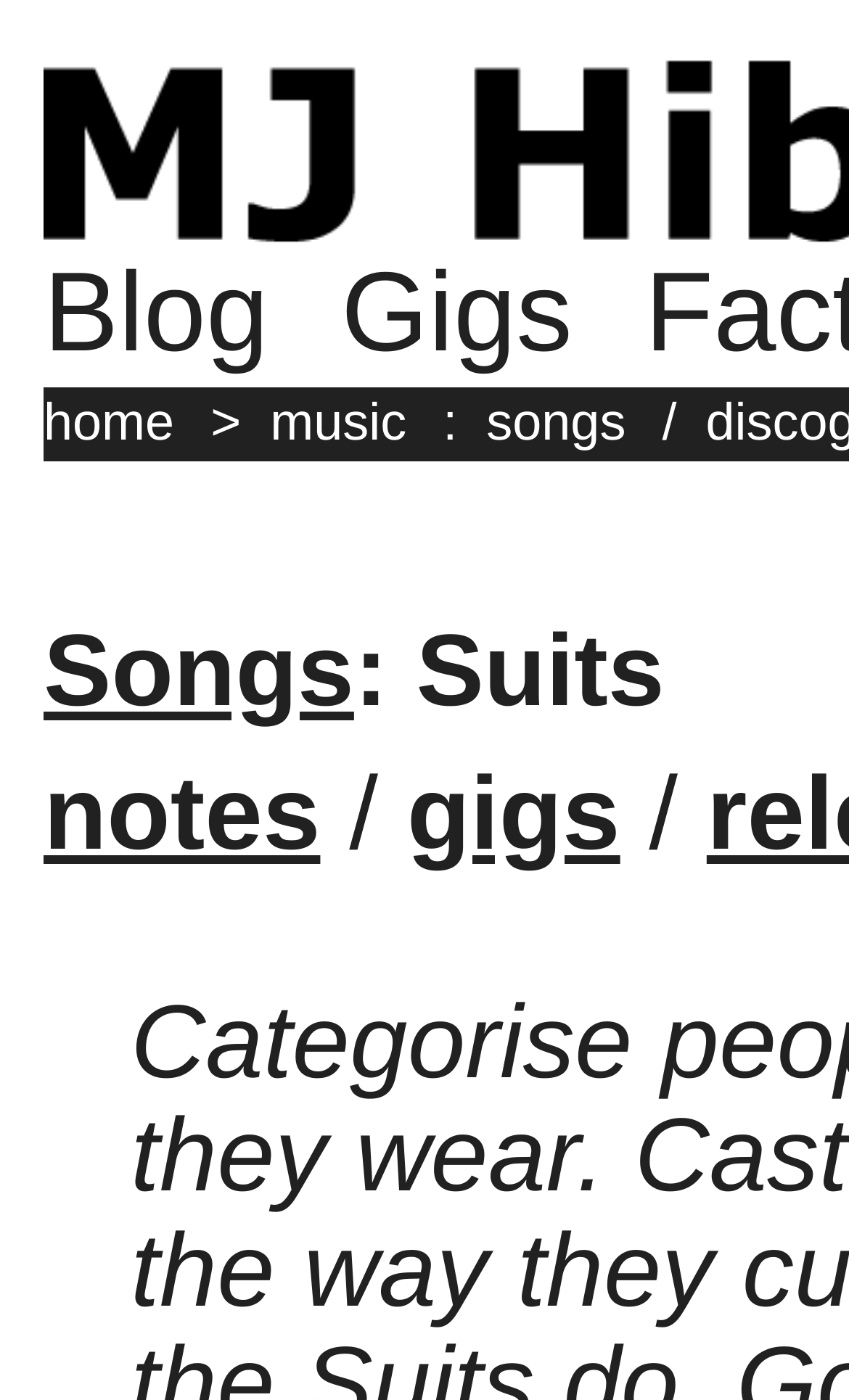Provide the bounding box coordinates of the HTML element this sentence describes: "gigs". The bounding box coordinates consist of four float numbers between 0 and 1, i.e., [left, top, right, bottom].

[0.479, 0.541, 0.73, 0.623]